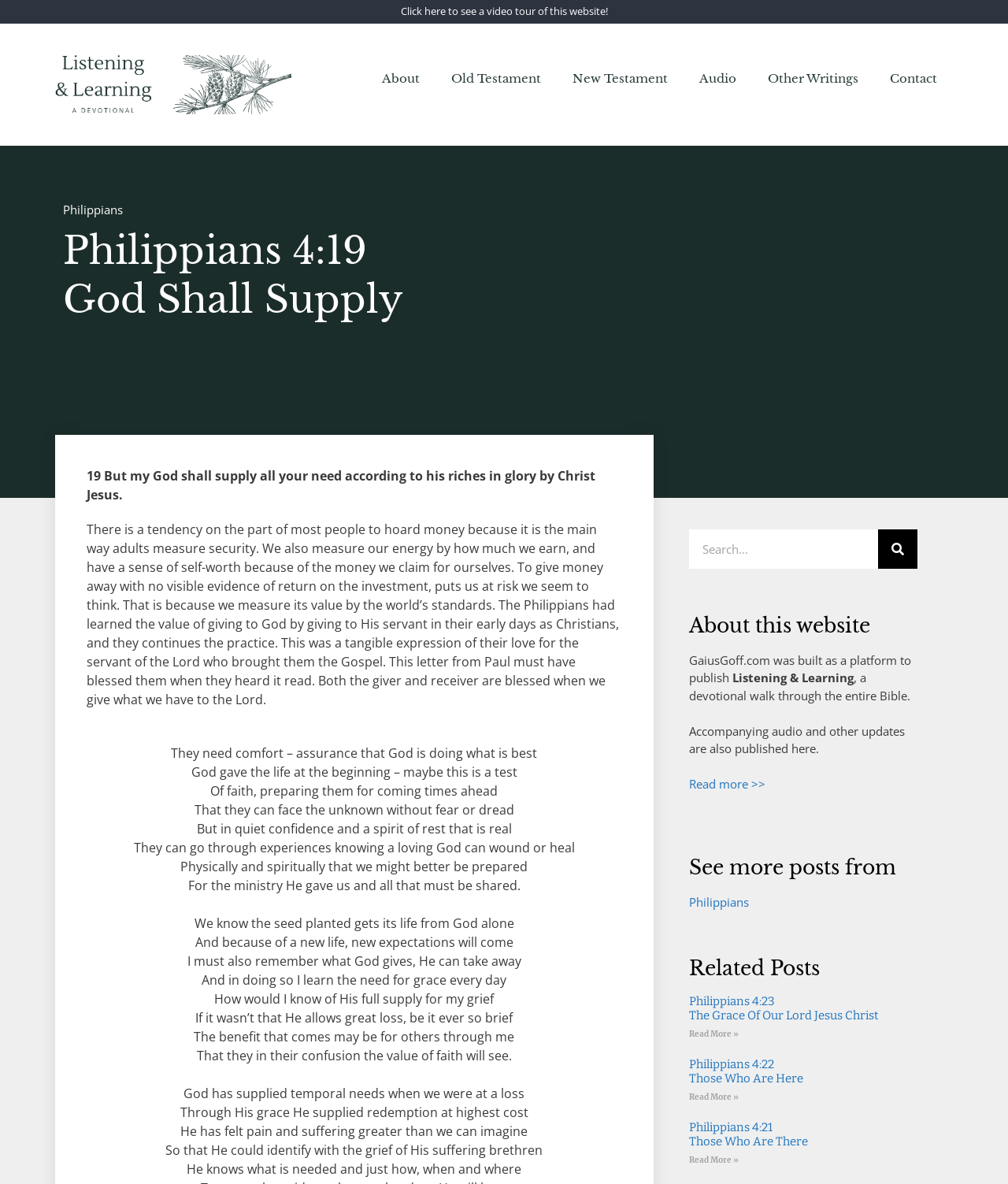Given the description "Read More »", provide the bounding box coordinates of the corresponding UI element.

[0.684, 0.975, 0.733, 0.984]